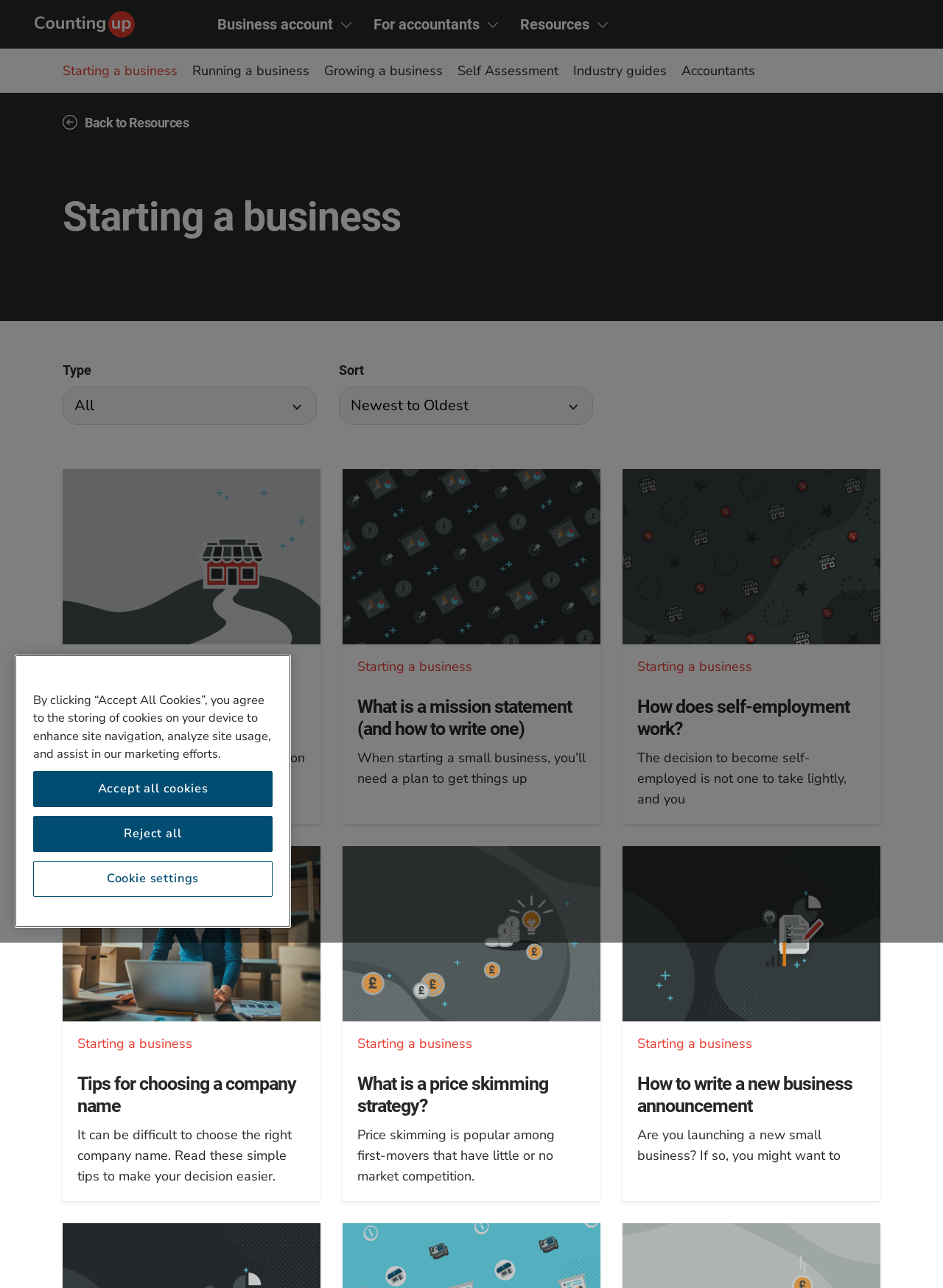Can you find the bounding box coordinates for the element that needs to be clicked to execute this instruction: "Read the article 'How to start a successful business during a recession'"? The coordinates should be given as four float numbers between 0 and 1, i.e., [left, top, right, bottom].

[0.066, 0.364, 0.34, 0.5]